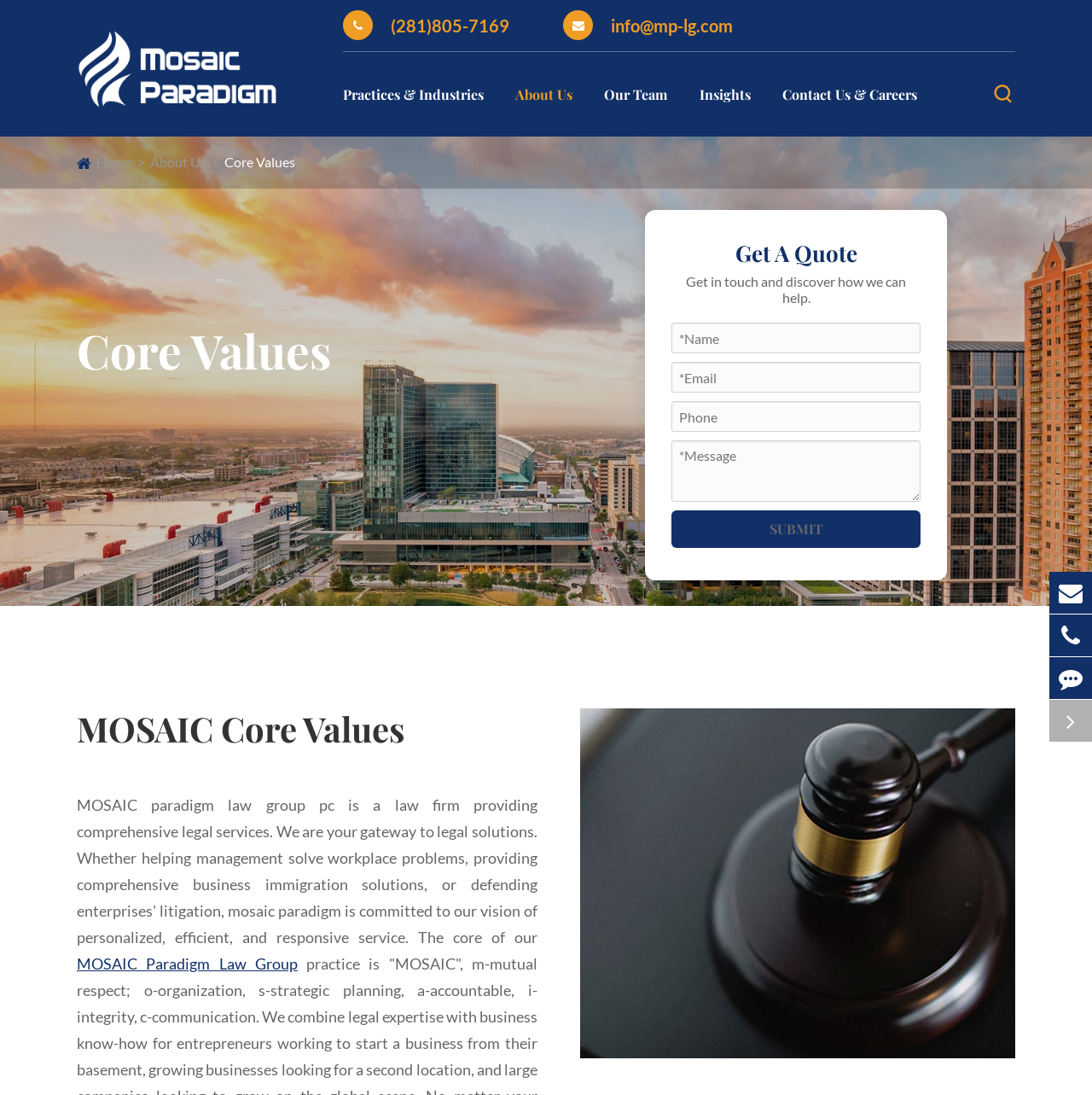Show me the bounding box coordinates of the clickable region to achieve the task as per the instruction: "Learn about our core values".

[0.07, 0.294, 0.492, 0.345]